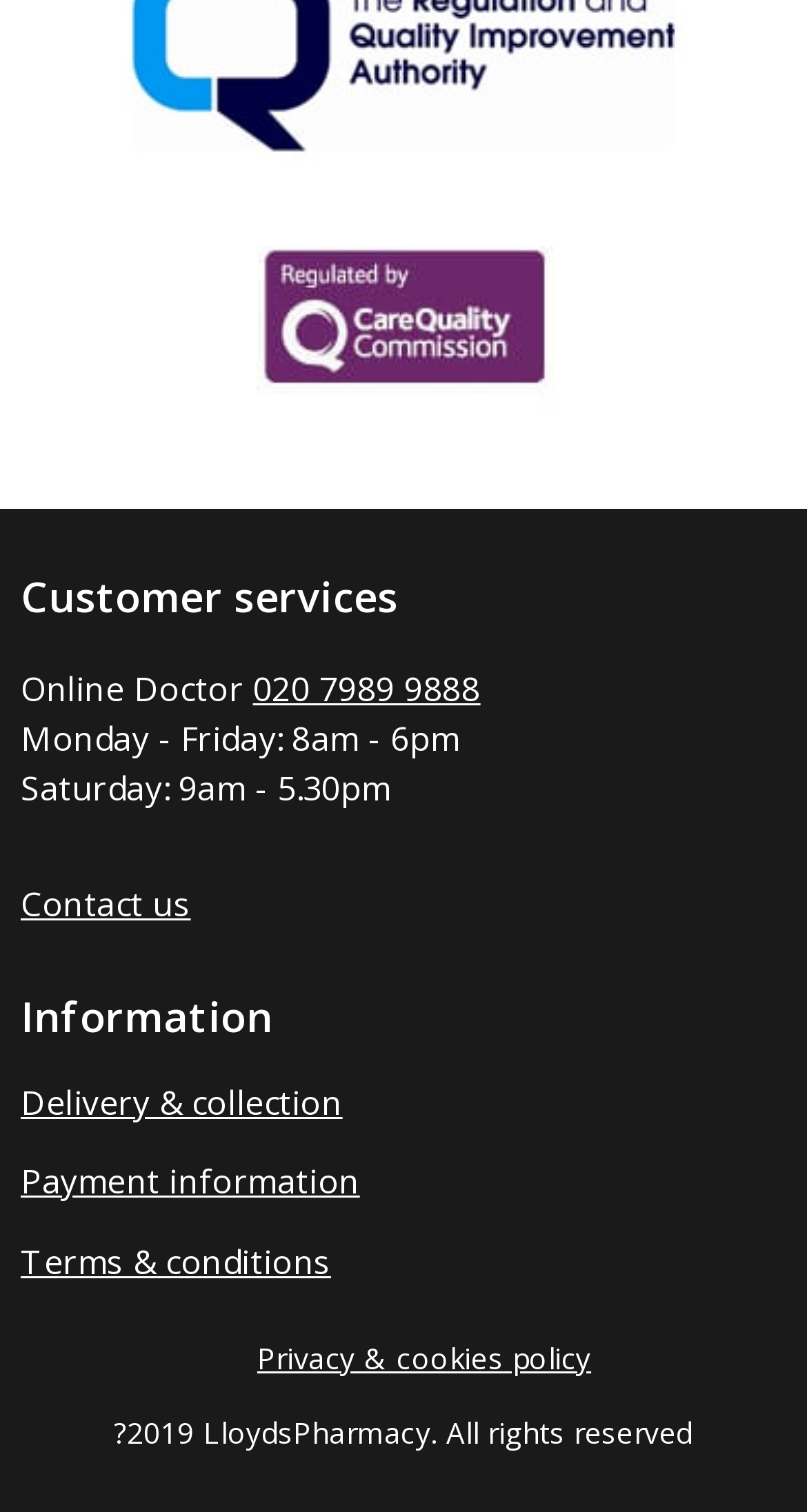Please identify the bounding box coordinates of the element I should click to complete this instruction: 'Zoom out the map'. The coordinates should be given as four float numbers between 0 and 1, like this: [left, top, right, bottom].

None